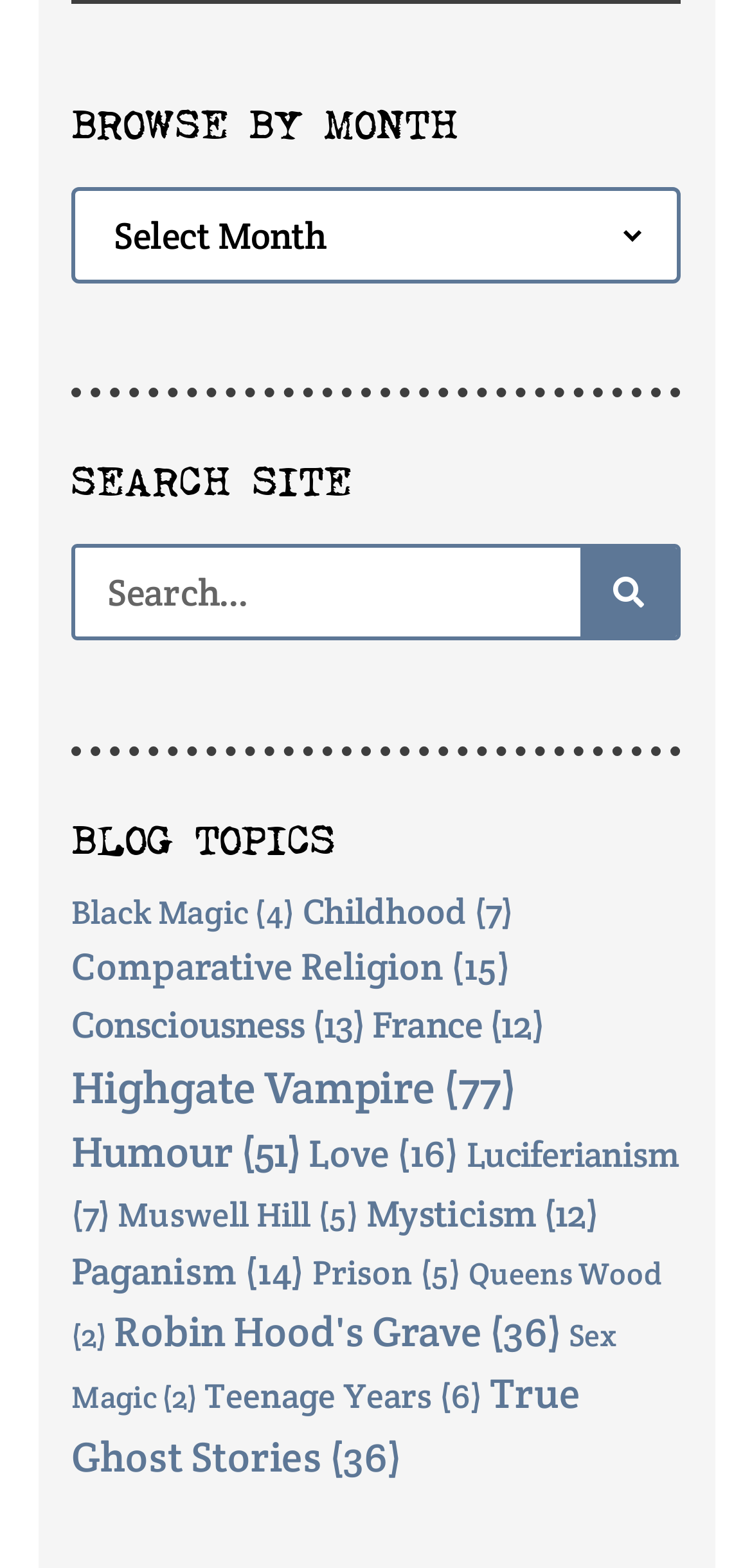Find the bounding box coordinates of the element you need to click on to perform this action: 'Search the site'. The coordinates should be represented by four float values between 0 and 1, in the format [left, top, right, bottom].

[0.095, 0.347, 0.905, 0.409]